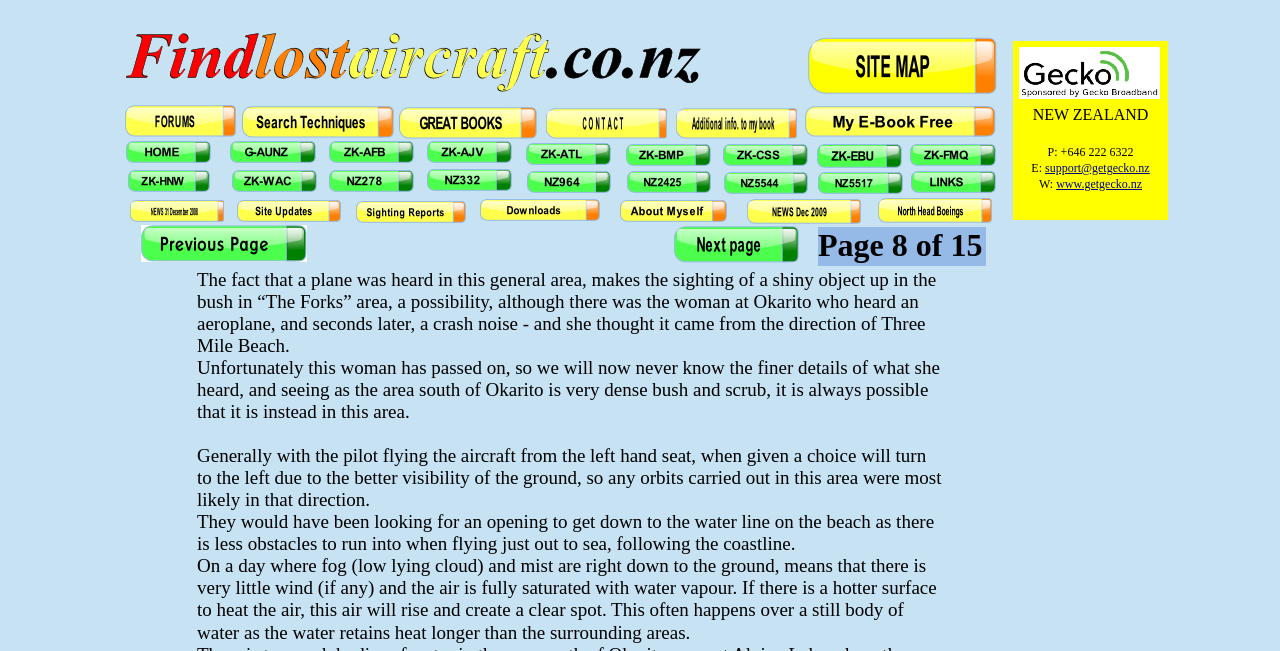What is the purpose of the 'Find lost aircraft' image?
Provide a detailed answer to the question, using the image to inform your response.

The 'Find lost aircraft' image is likely a link or a button that leads to a page or section of the website dedicated to searching for lost aircraft. The image is prominently displayed at the top of the webpage, suggesting that it is an important feature of the website.